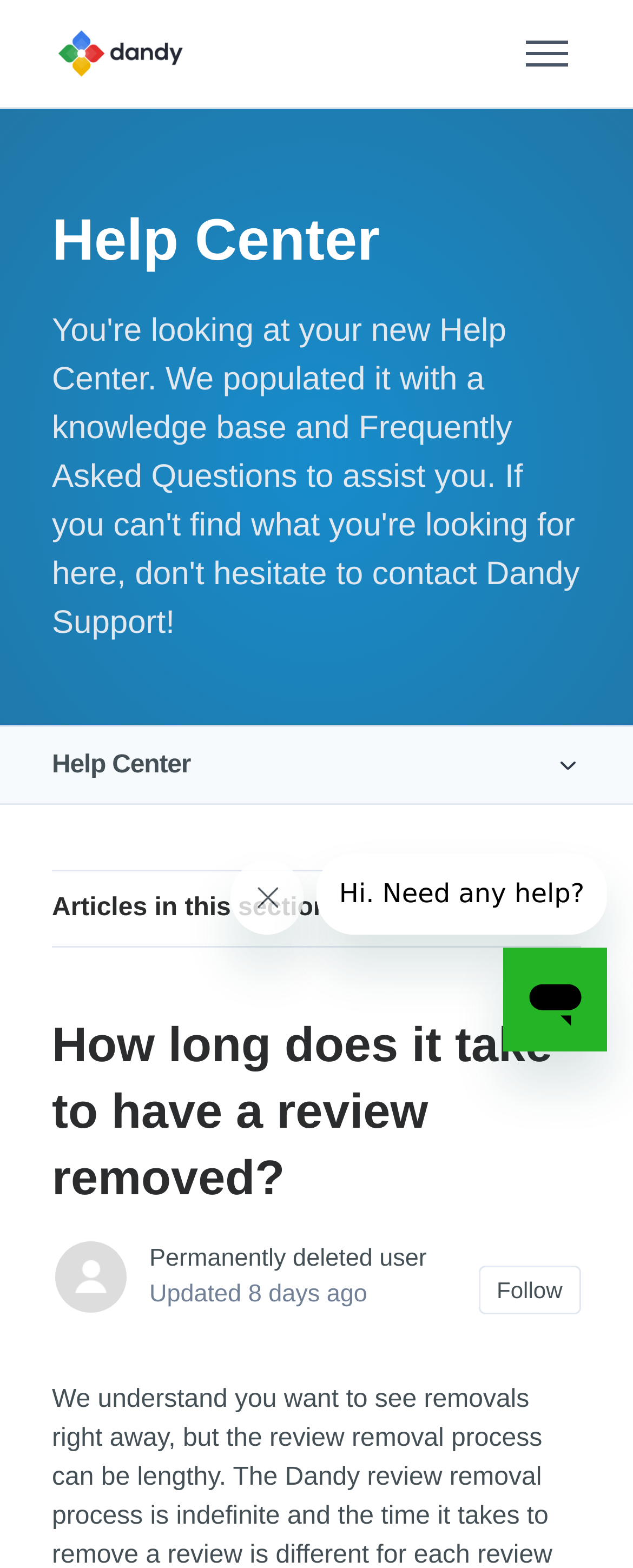Give a complete and precise description of the webpage's appearance.

The webpage is about the Dandy review removal process. At the top left corner, there is a link to skip to the main content. Below it, there is a primary navigation menu that spans the entire width of the page. The menu contains a link to the Dandy Help Center home page, accompanied by an image, and a toggle button to expand or collapse the menu.

To the right of the navigation menu, there is a header section with a heading that reads "Help Center". Below the header, there are four links: "Getting Started", "How to Use Features", "Help Center", and "Internal KB". The "Internal KB" link is followed by a section with a heading that reads "How long does it take to have a review removed?".

In this section, there is an image of the article author, followed by the author's name, "Permanently deleted user", and the update time, "2024-06-05 19:50", which is described as "8 days ago". There is also a button to follow the article.

To the right of this section, there is a complementary section with a heading that reads "Articles in this section". Below this section, there are three iframes: one for a close message, one for a message from the company, and one for a button to launch a messaging window.